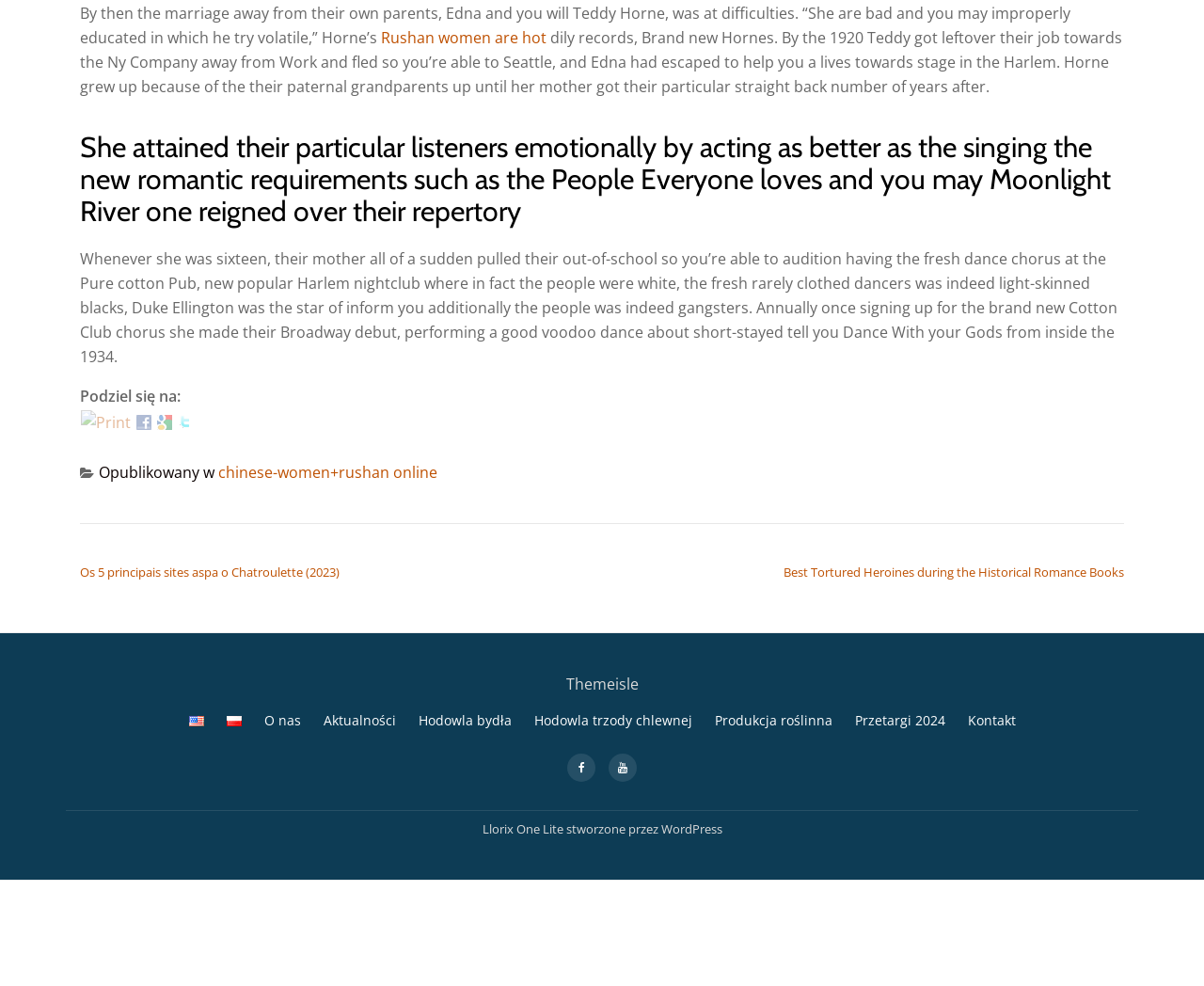Identify the bounding box coordinates of the element that should be clicked to fulfill this task: "Click on the 'Os 5 principais sites aspa o Chatroulette (2023)' link". The coordinates should be provided as four float numbers between 0 and 1, i.e., [left, top, right, bottom].

[0.066, 0.571, 0.282, 0.588]